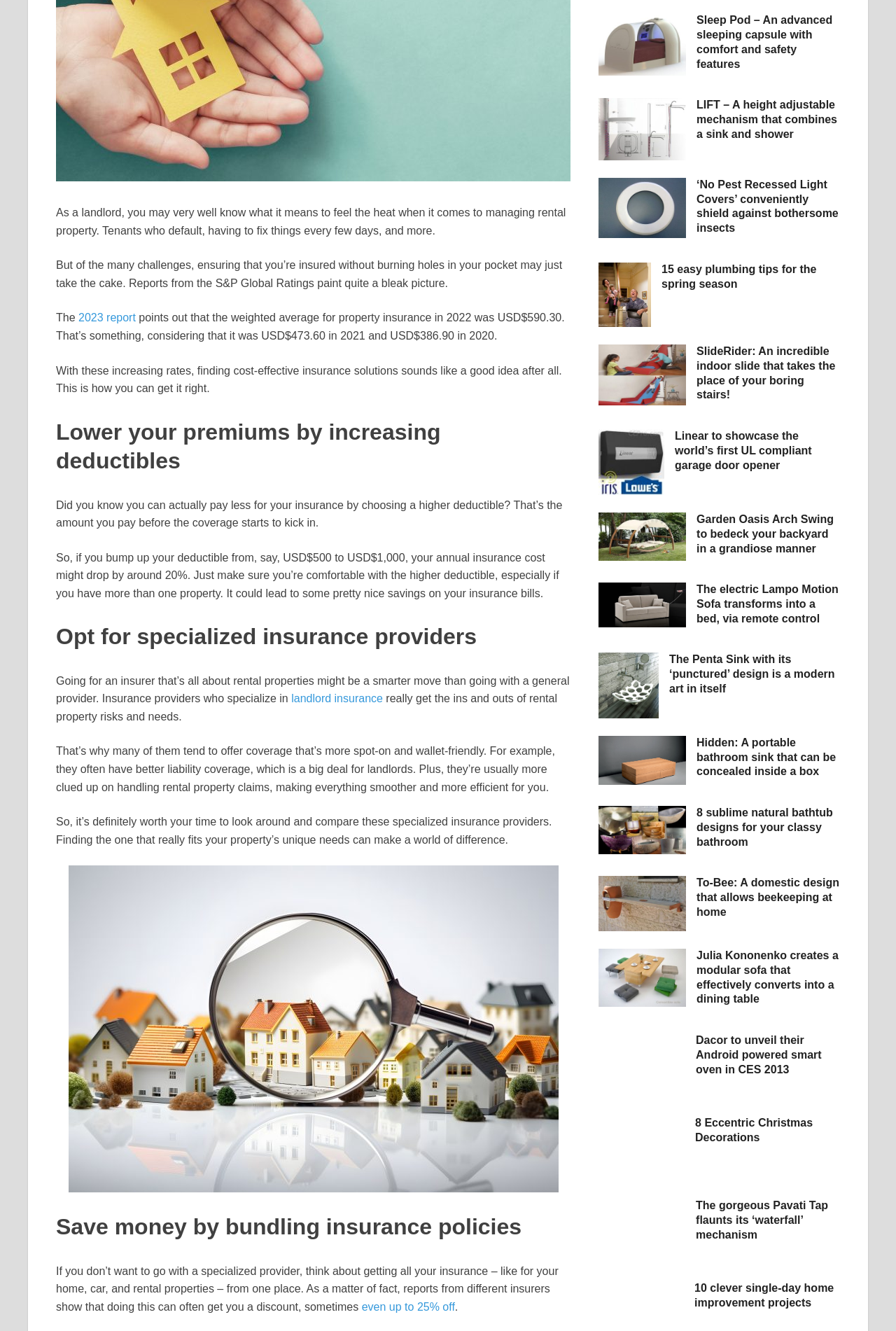Using the format (top-left x, top-left y, bottom-right x, bottom-right y), and given the element description, identify the bounding box coordinates within the screenshot: 8 Eccentric Christmas Decorations

[0.776, 0.839, 0.907, 0.859]